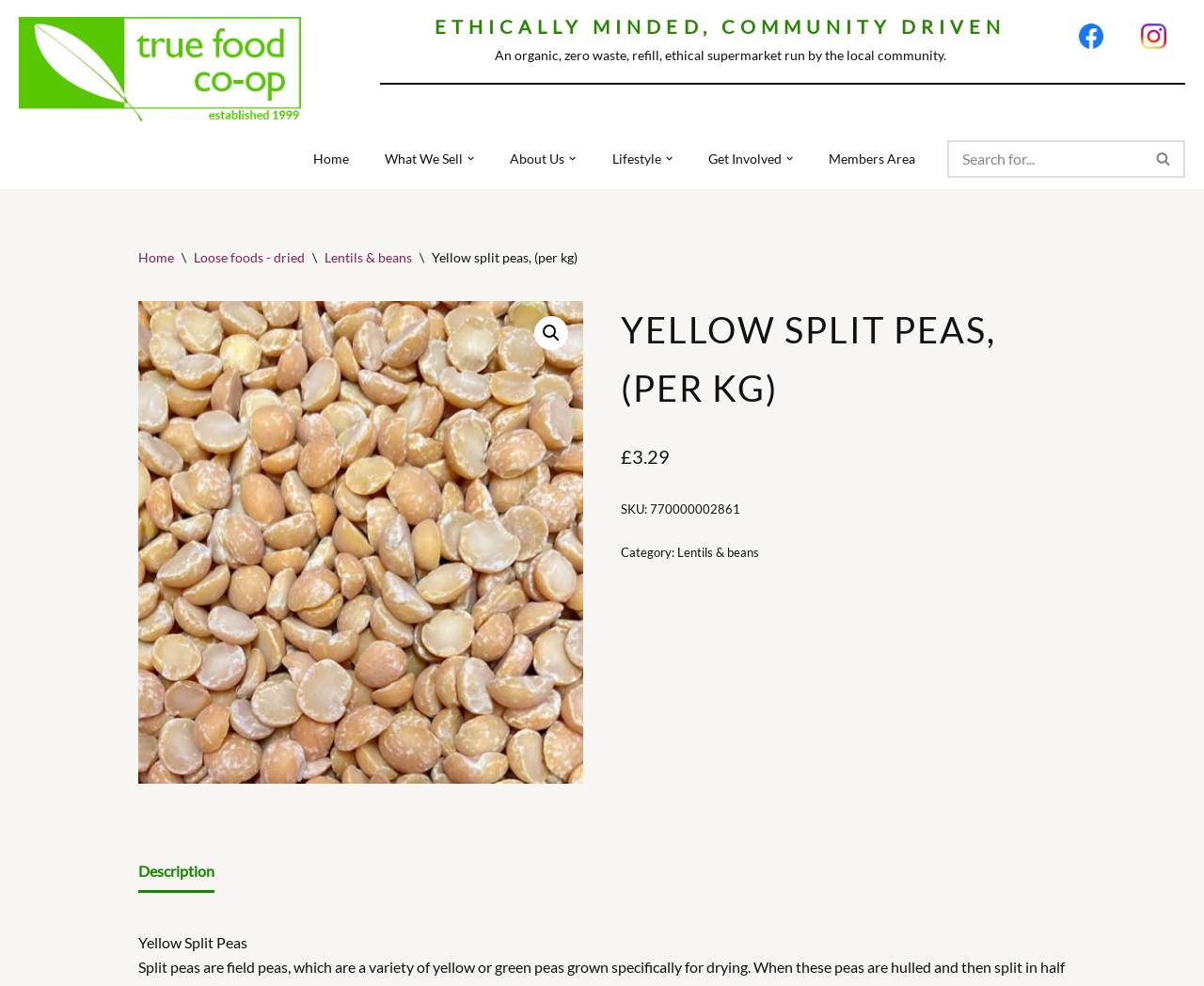What category does the product belong to?
Please give a well-detailed answer to the question.

I found the answer by looking at the section where the product details are listed, and I saw the category 'Lentils & beans' listed under the product name.